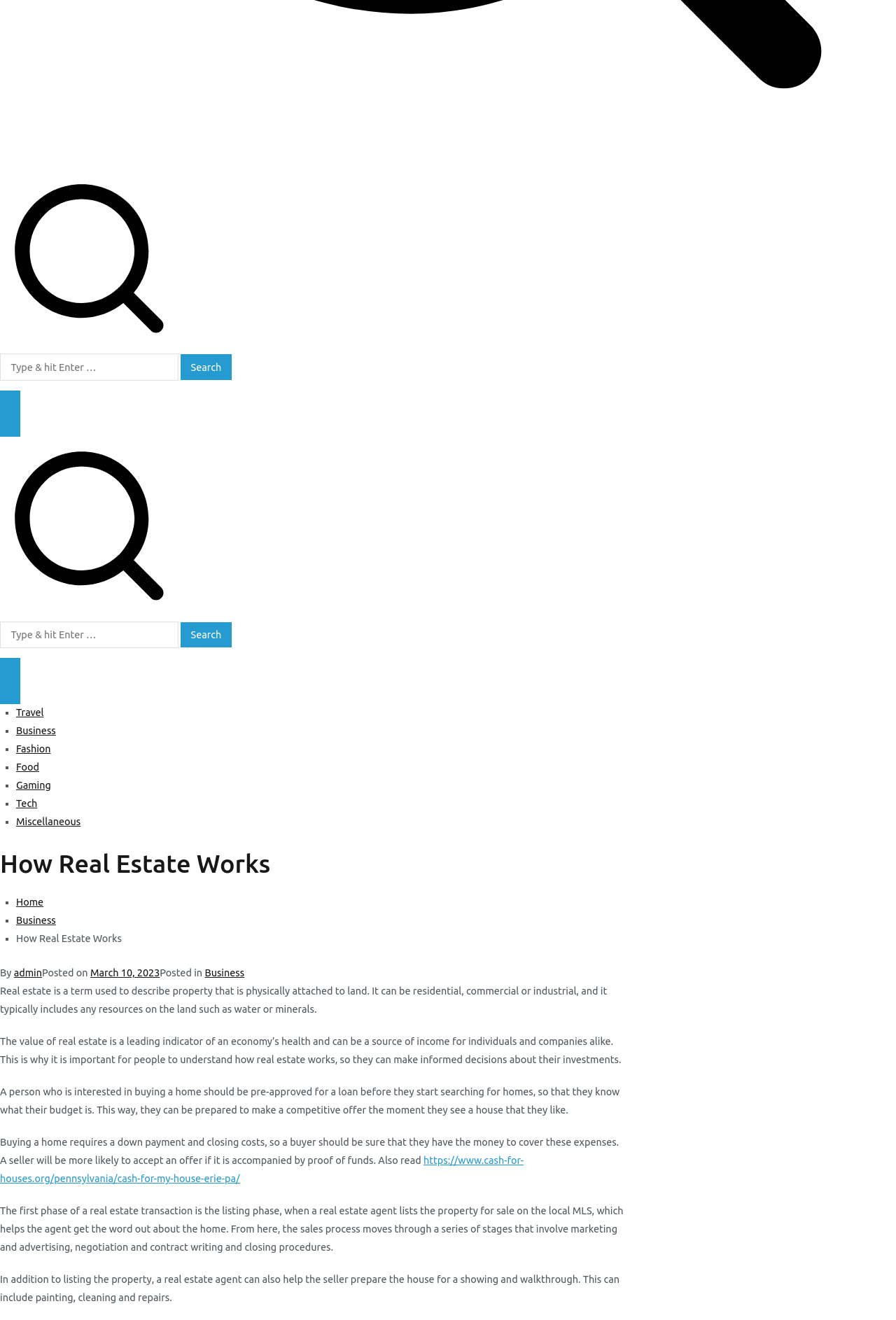Answer in one word or a short phrase: 
What is the purpose of a real estate agent in preparing a house for sale?

To prepare for showing